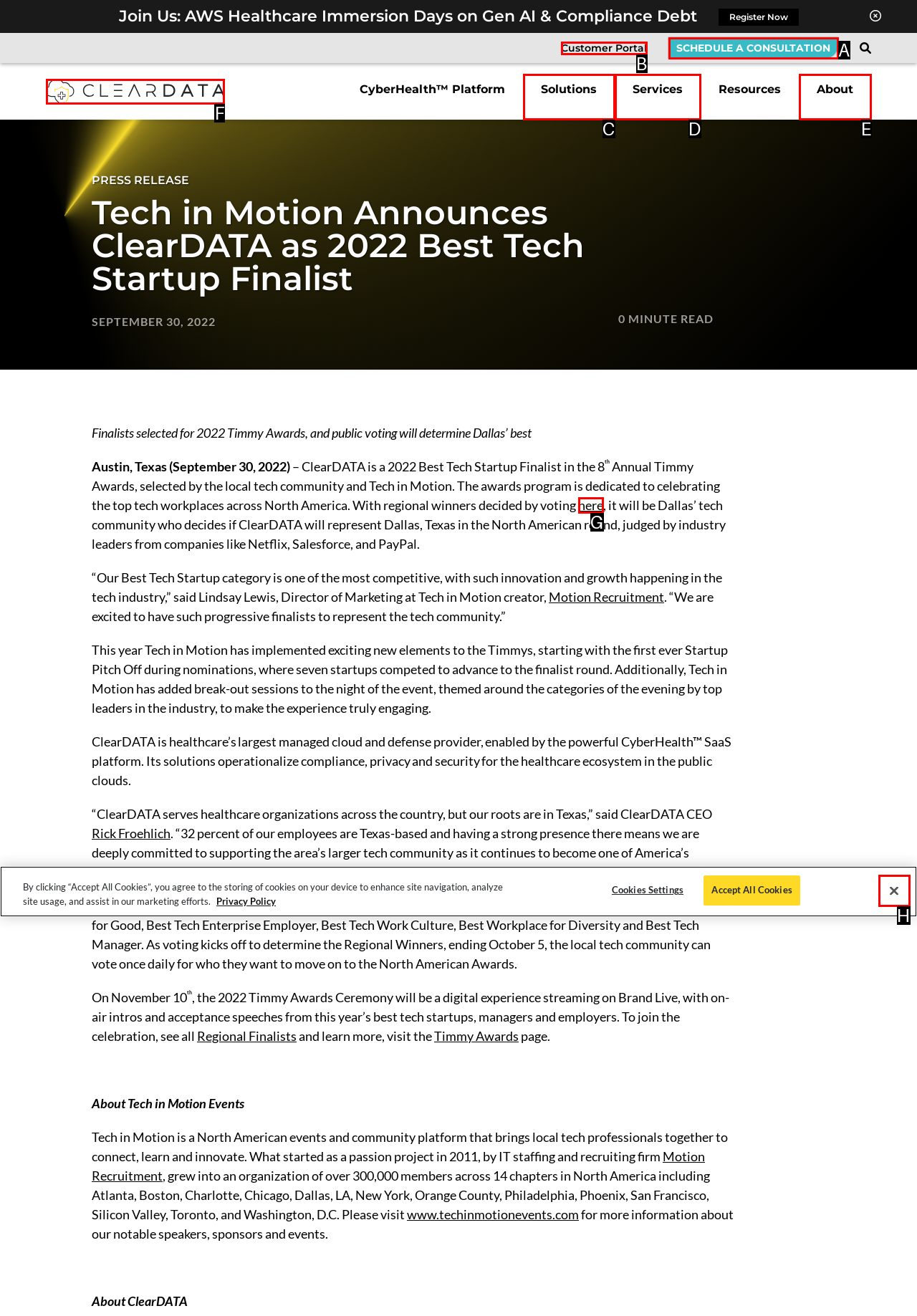Determine the letter of the element I should select to fulfill the following instruction: Learn more about ClearDATA. Just provide the letter.

F